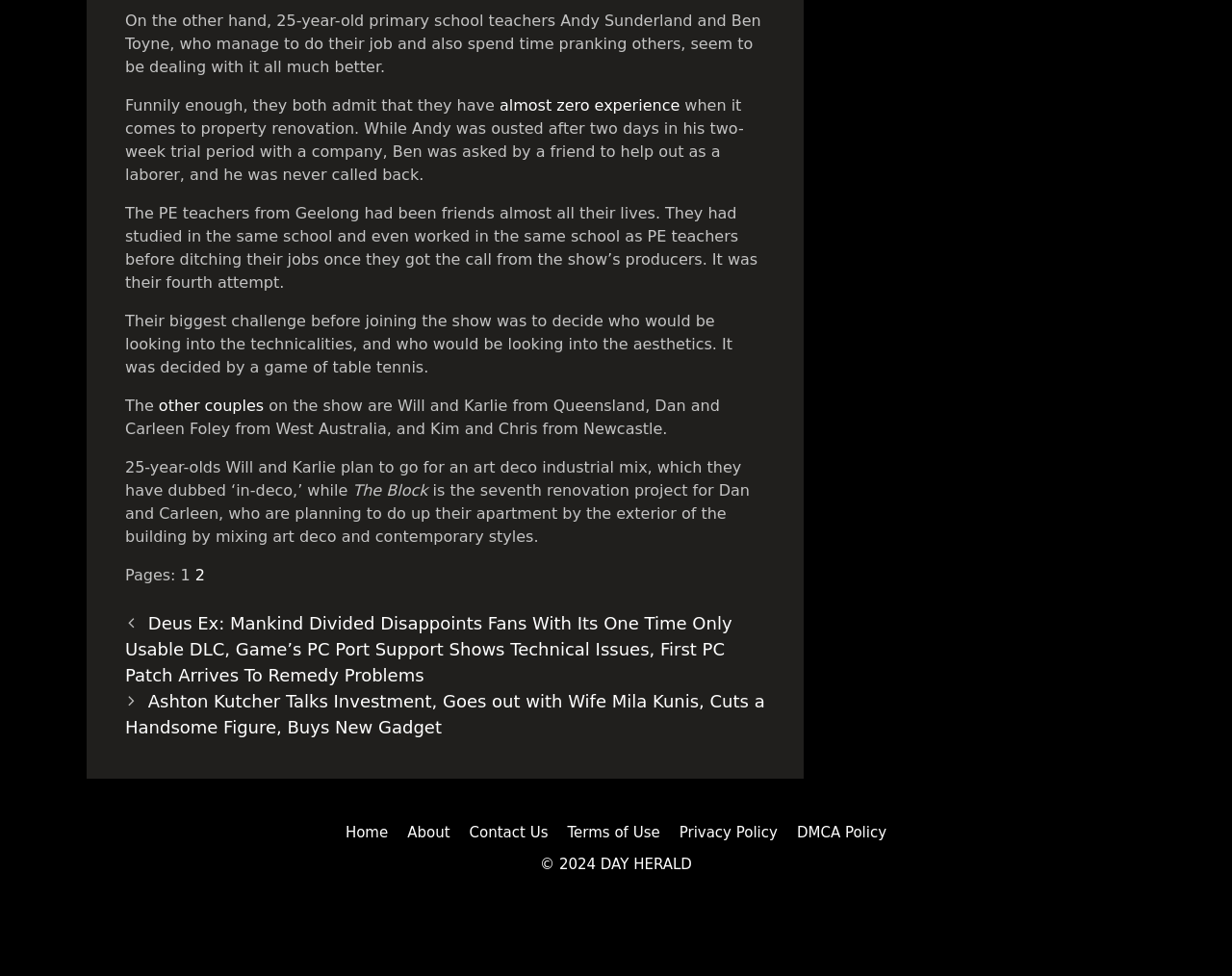Please determine the bounding box coordinates of the area that needs to be clicked to complete this task: 'Learn more about 'Deus Ex: Mankind Divided''. The coordinates must be four float numbers between 0 and 1, formatted as [left, top, right, bottom].

[0.102, 0.628, 0.594, 0.702]